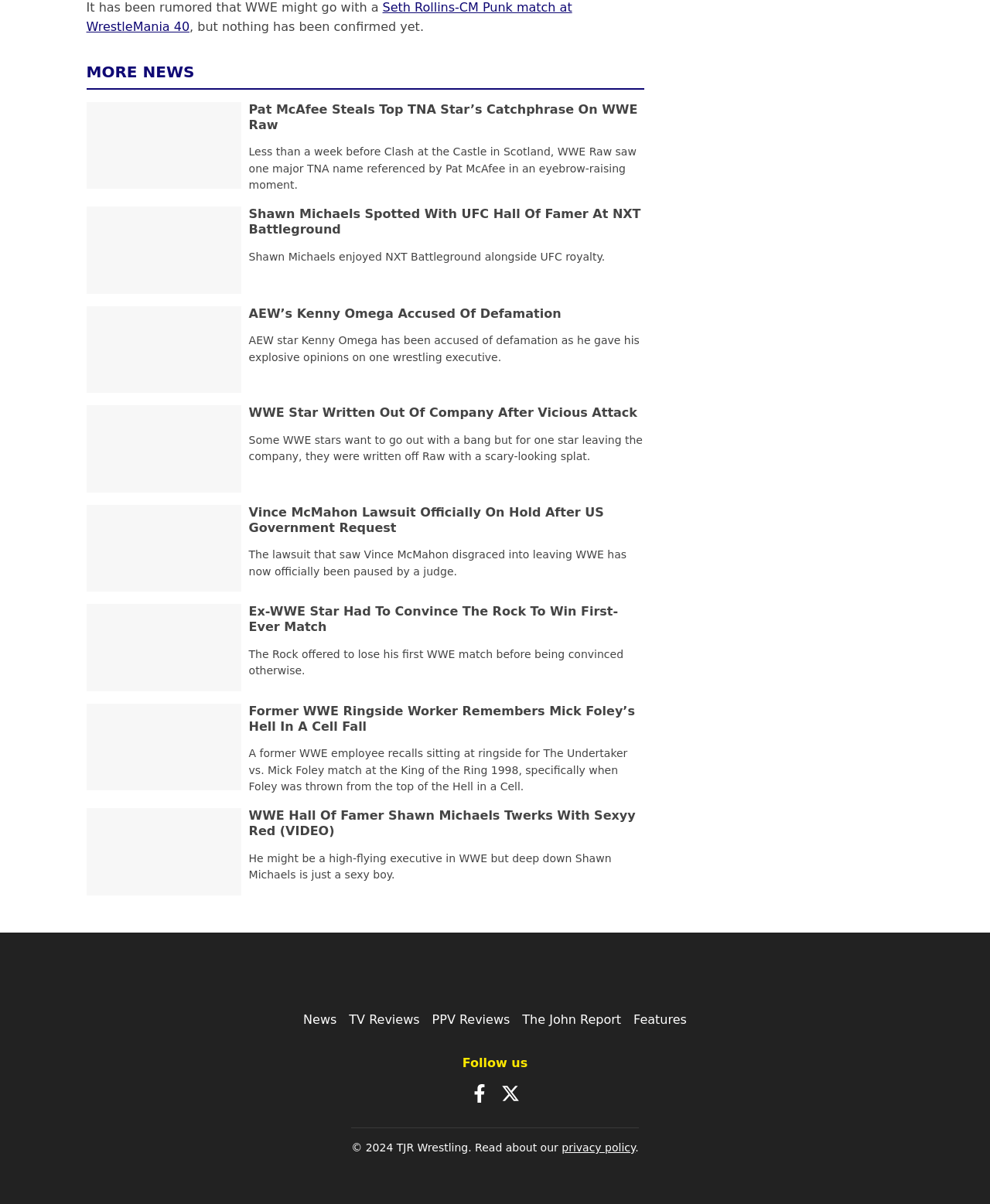Pinpoint the bounding box coordinates of the element you need to click to execute the following instruction: "Go to 'News'". The bounding box should be represented by four float numbers between 0 and 1, in the format [left, top, right, bottom].

[0.306, 0.841, 0.34, 0.853]